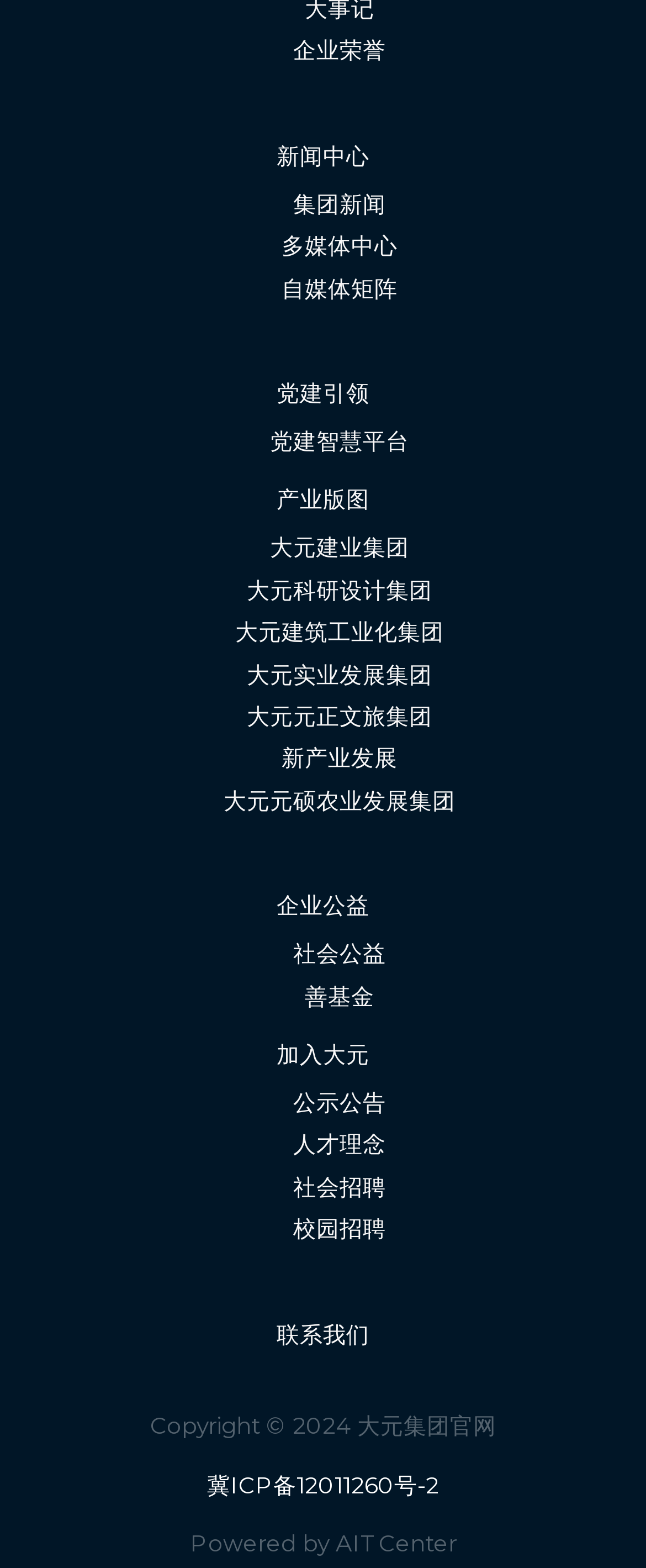How many links are there in the 'Footer Widget 3' section?
Using the image, elaborate on the answer with as much detail as possible.

By counting the links under the 'Footer Widget 3' section, I found 11 links, including '产业版图', '大元建业集团', and others. These links are likely related to the organization's industries and subsidiaries.